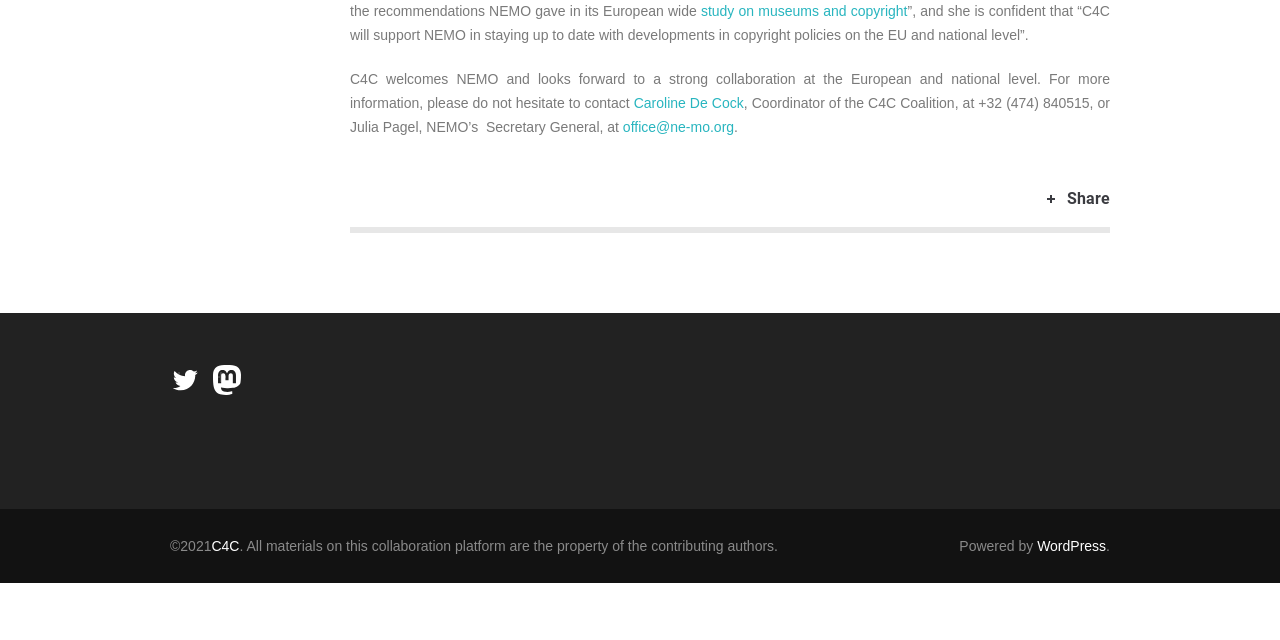Given the description C4C, predict the bounding box coordinates of the UI element. Ensure the coordinates are in the format (top-left x, top-left y, bottom-right x, bottom-right y) and all values are between 0 and 1.

[0.165, 0.841, 0.187, 0.866]